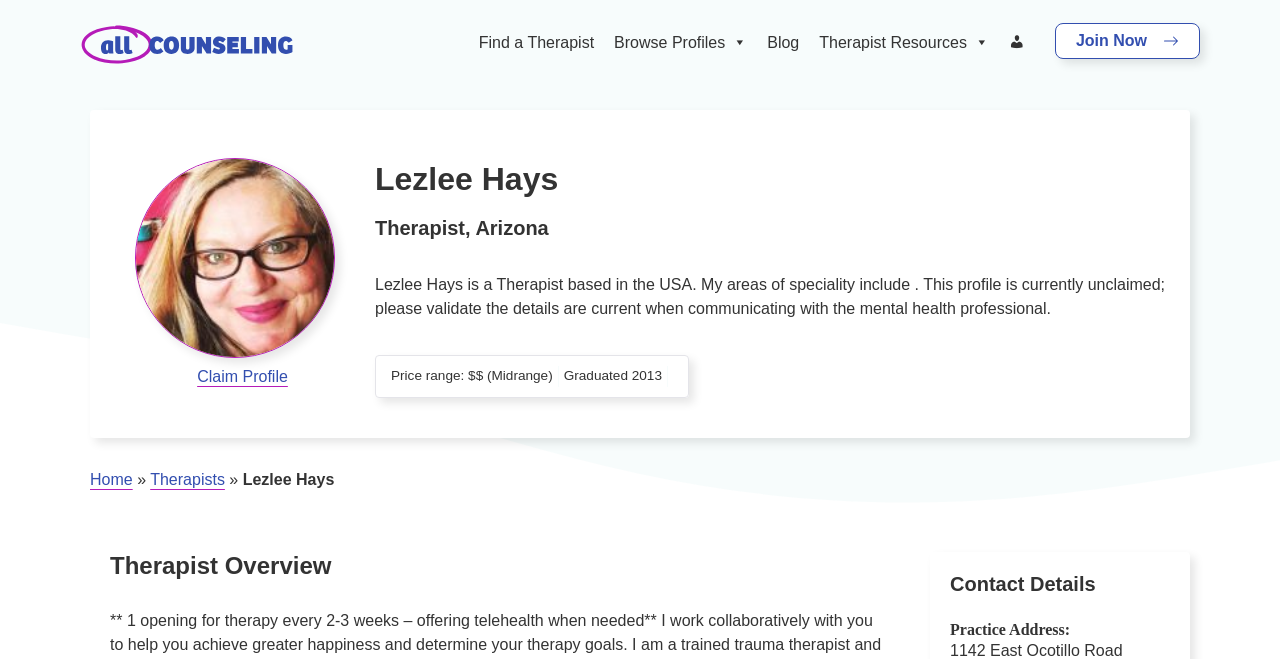Please determine the bounding box coordinates of the element to click on in order to accomplish the following task: "Click on the 'Claim Profile' button". Ensure the coordinates are four float numbers ranging from 0 to 1, i.e., [left, top, right, bottom].

[0.154, 0.559, 0.225, 0.585]